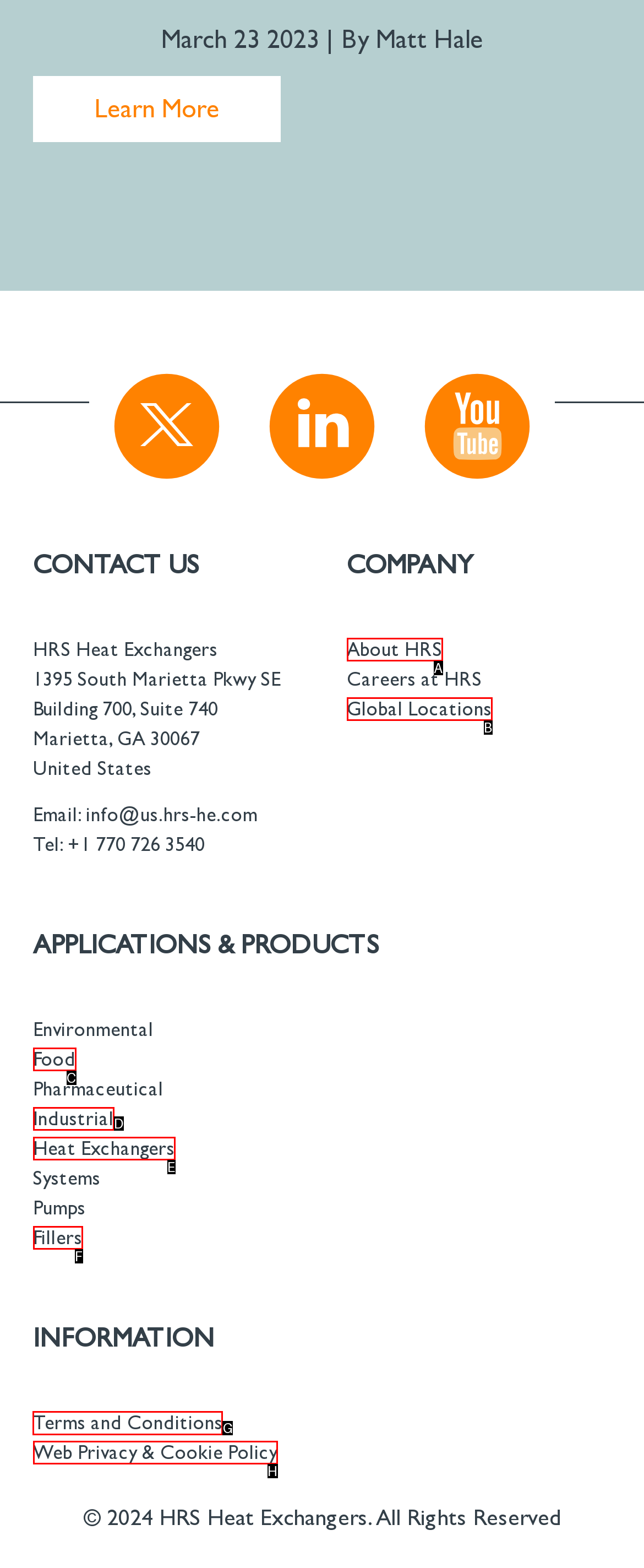Identify the correct UI element to click for the following task: View the 'Terms and Conditions' Choose the option's letter based on the given choices.

G